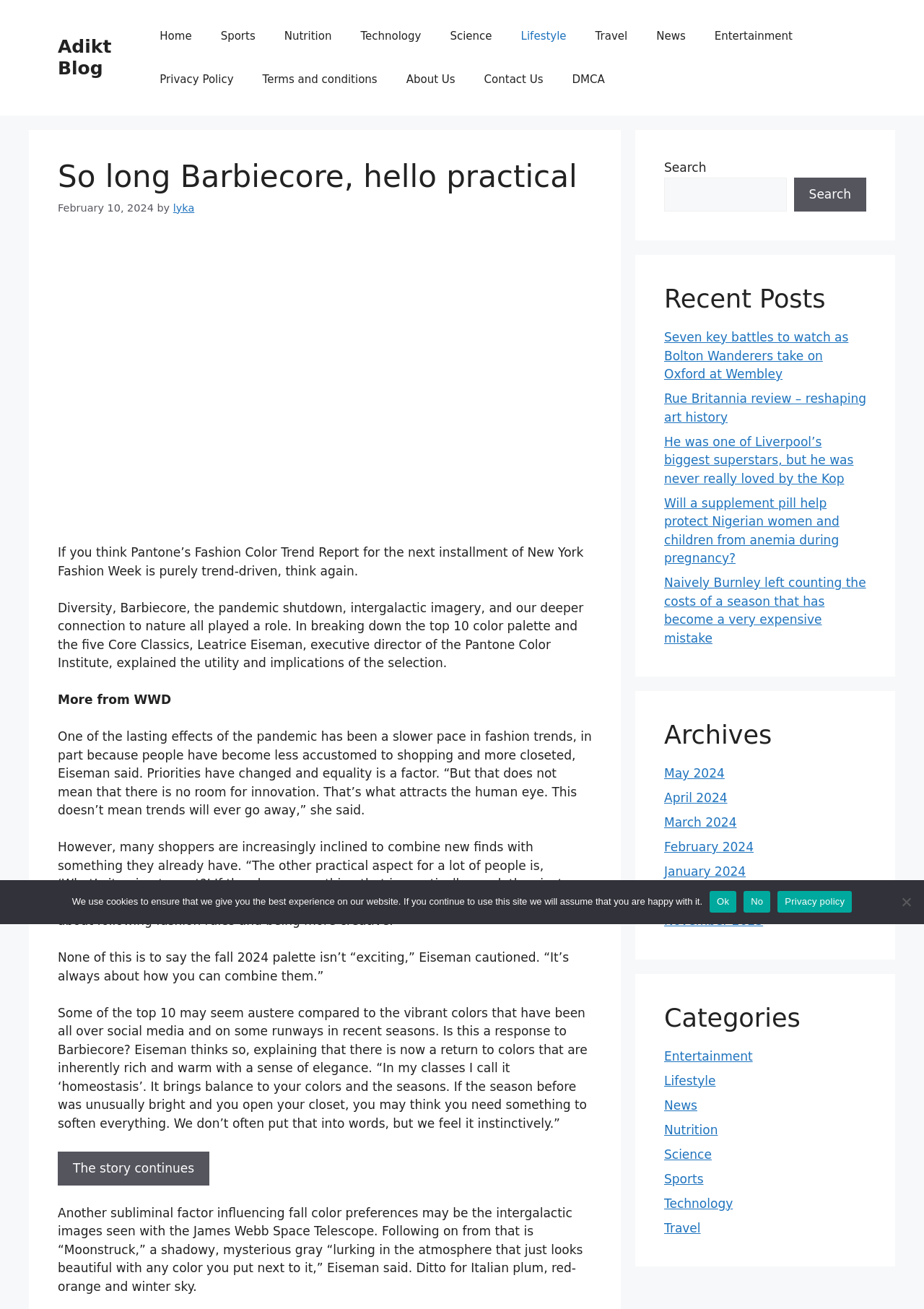What is the title or heading displayed on the webpage?

So long Barbiecore, hello practical